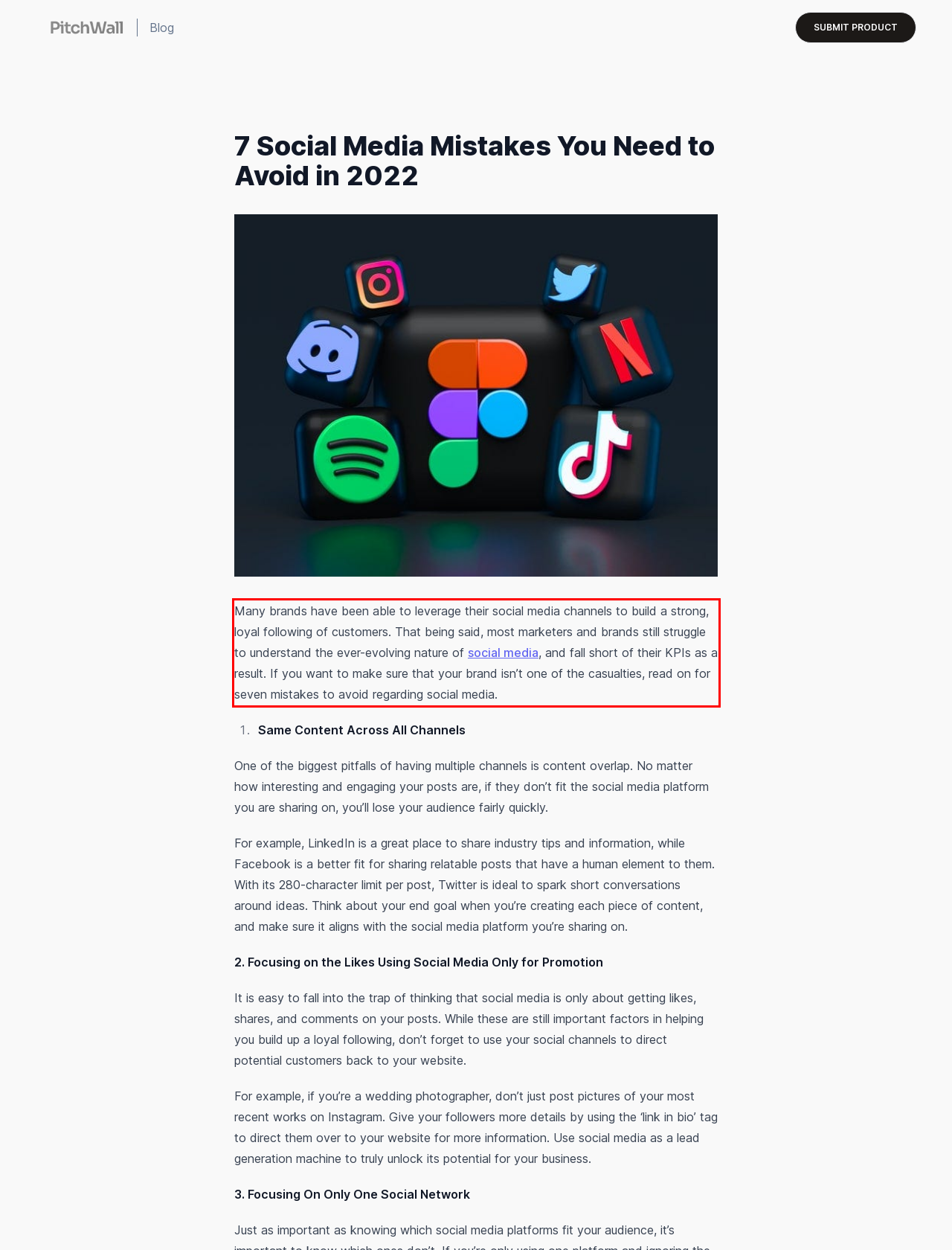Look at the webpage screenshot and recognize the text inside the red bounding box.

Many brands have been able to leverage their social media channels to build a strong, loyal following of customers. That being said, most marketers and brands still struggle to understand the ever-evolving nature of social media, and fall short of their KPIs as a result. If you want to make sure that your brand isn’t one of the casualties, read on for seven mistakes to avoid regarding social media.